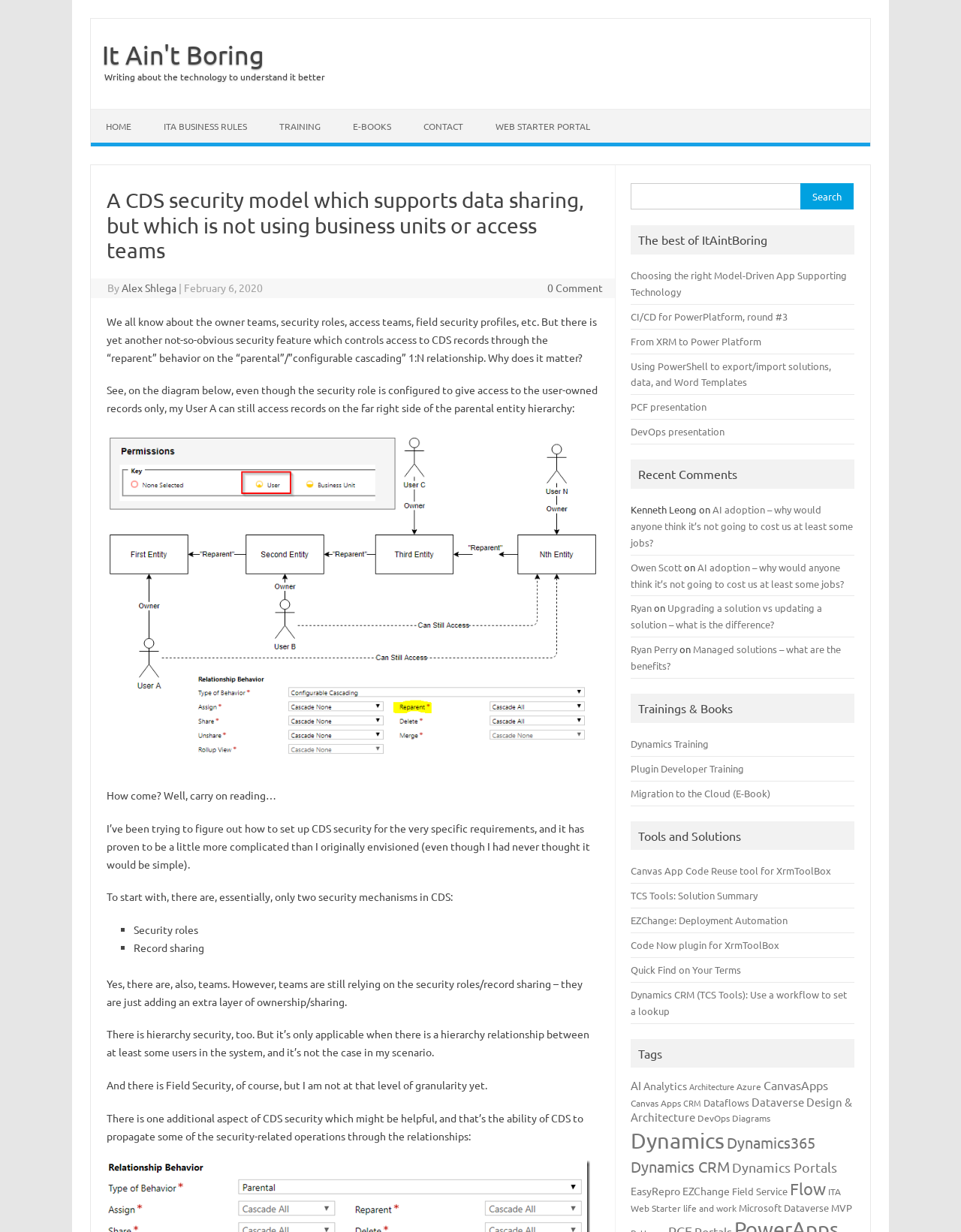What is the author of the blog post?
Based on the image, provide your answer in one word or phrase.

Alex Shlega